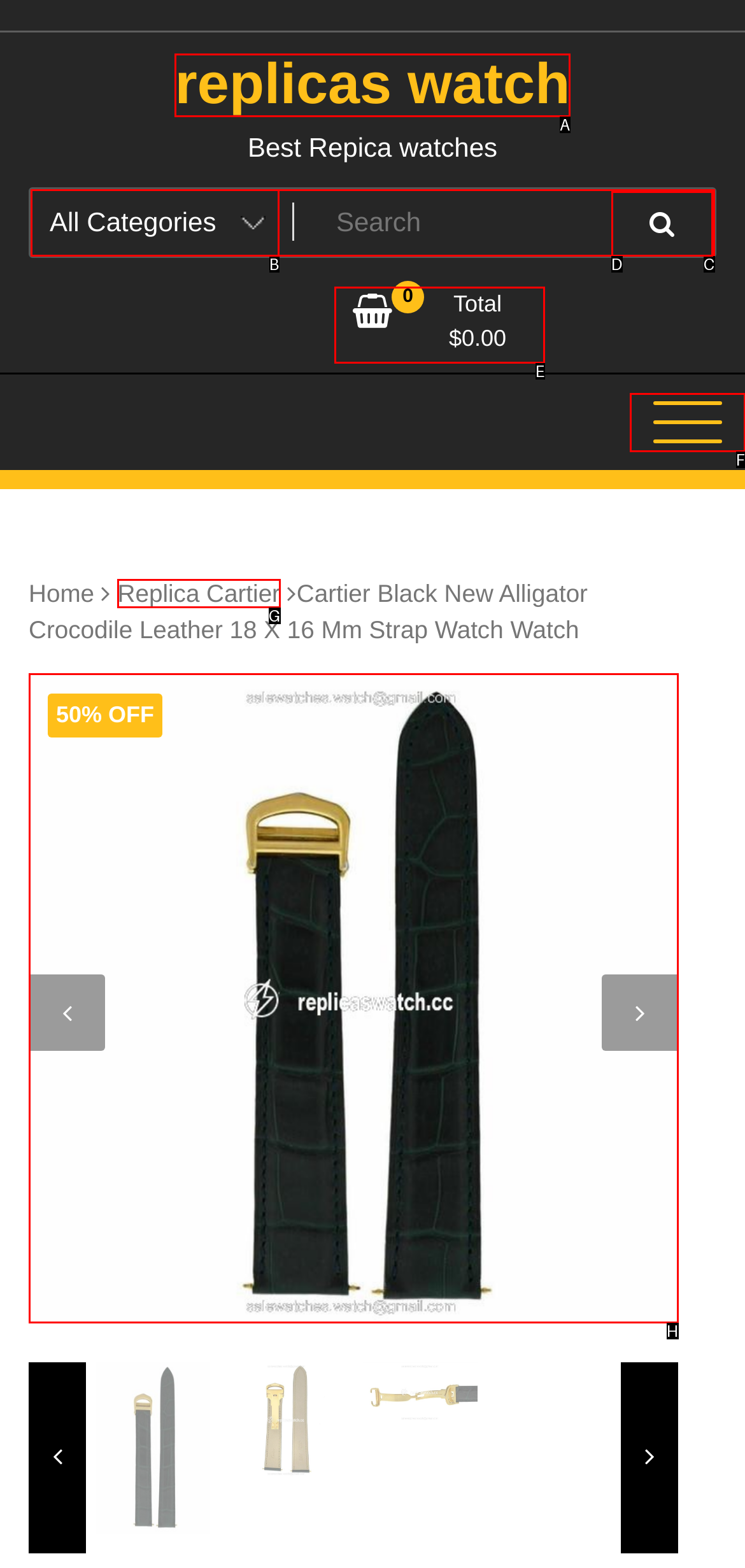Identify the correct option to click in order to accomplish the task: Toggle navigation Provide your answer with the letter of the selected choice.

F